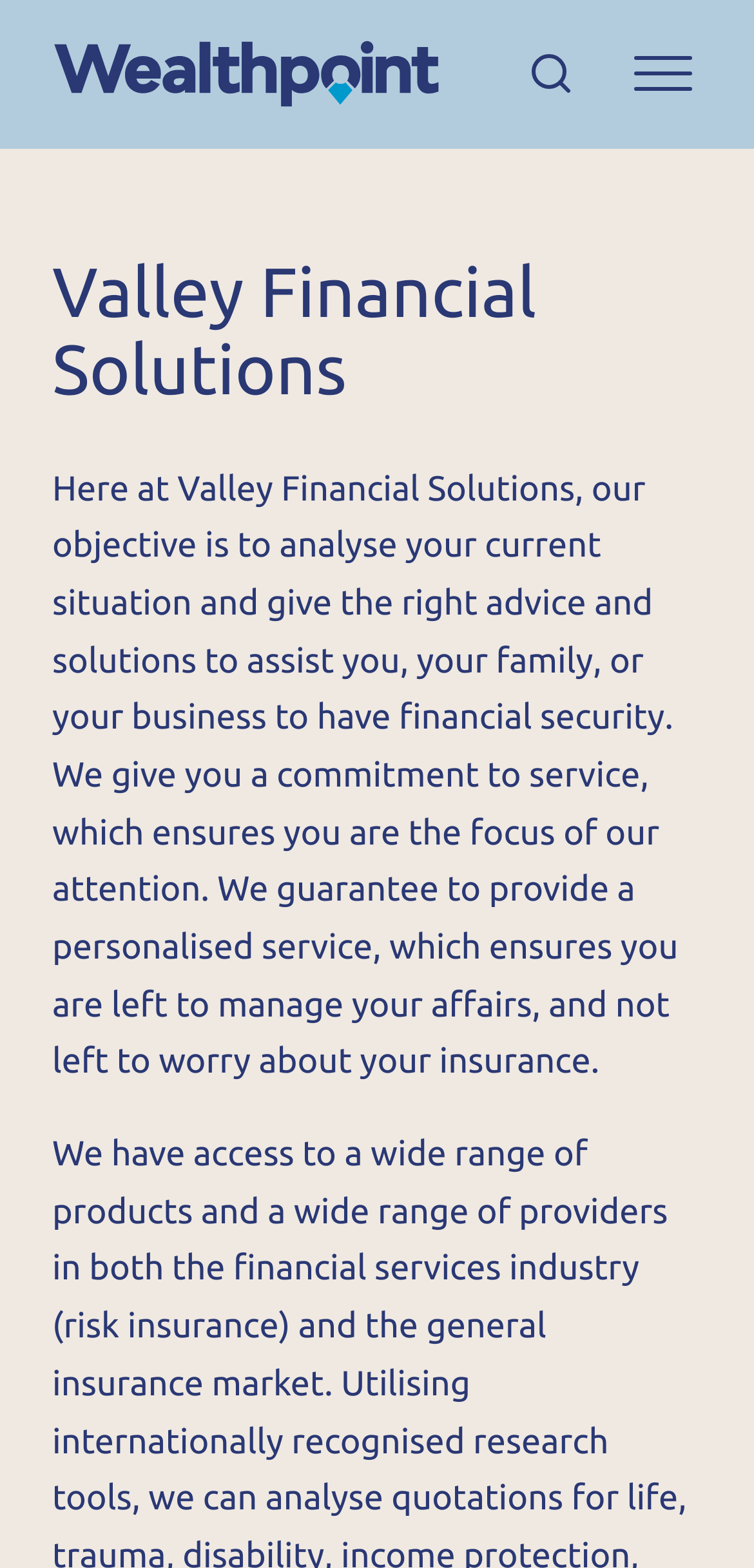How many buttons are at the top right corner?
From the details in the image, provide a complete and detailed answer to the question.

I counted the number of button elements located at the top right corner of the webpage, which are the 'Toggle Search' and 'Toggle Mobile Navigation' buttons.